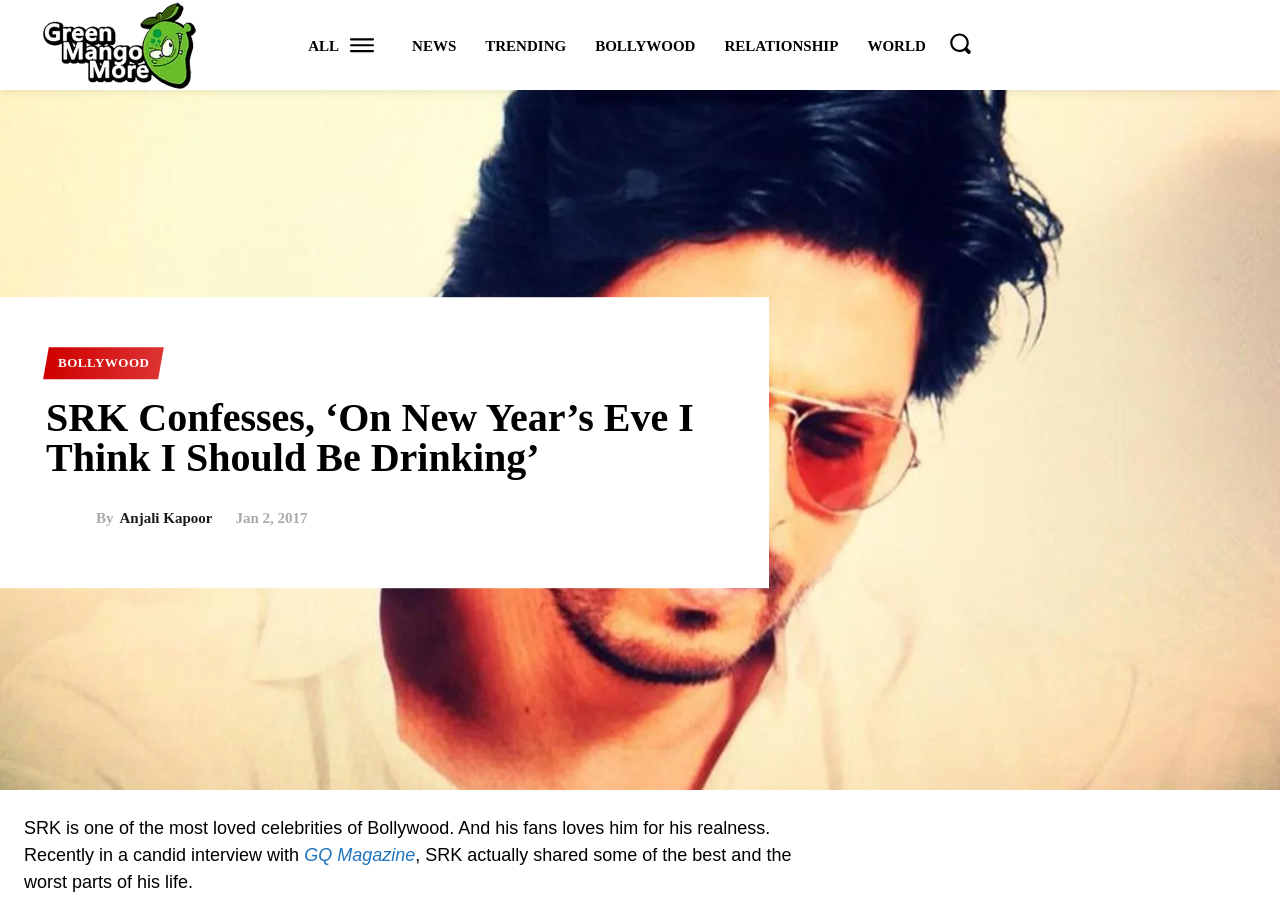How many navigation menu items are there?
Based on the screenshot, give a detailed explanation to answer the question.

At the top of the webpage, there are six navigation menu items: ALL, NEWS, TRENDING, BOLLYWOOD, RELATIONSHIP, and WORLD. These menu items allow users to navigate to different sections of the website.